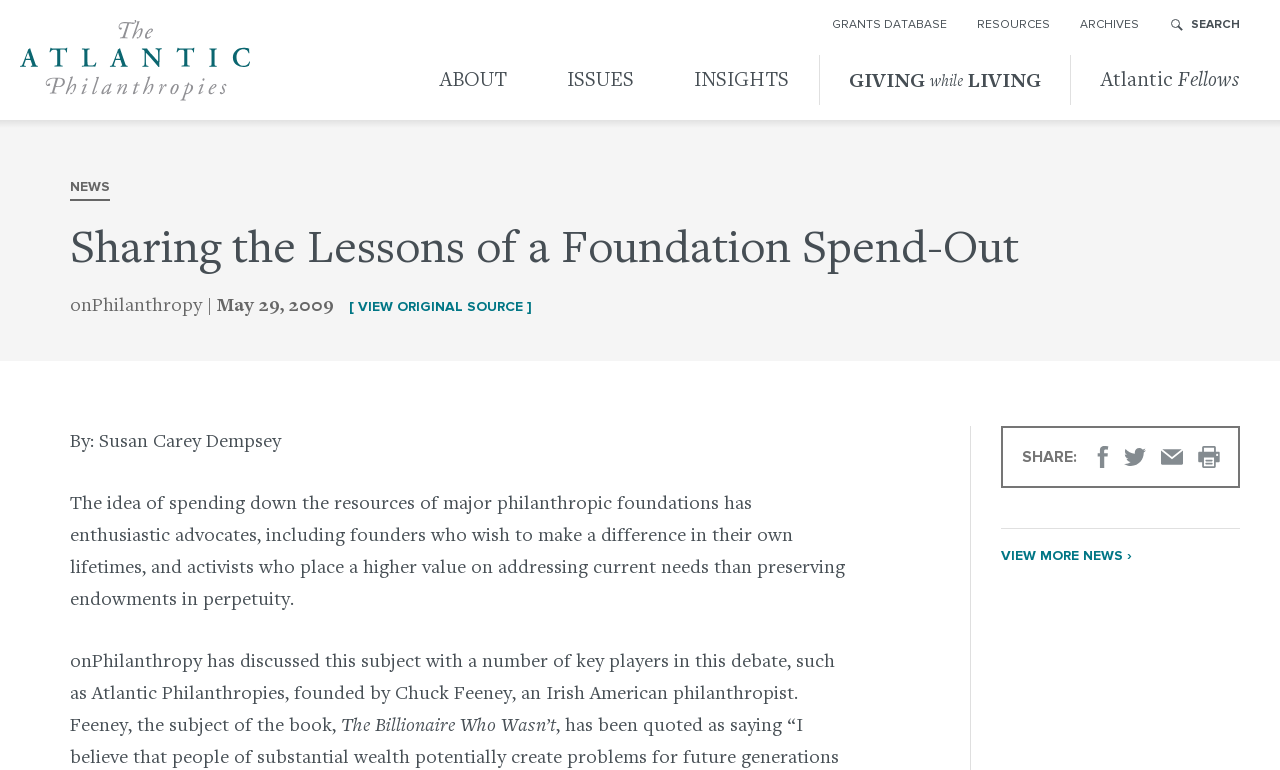Predict the bounding box of the UI element based on the description: "Insights". The coordinates should be four float numbers between 0 and 1, formatted as [left, top, right, bottom].

[0.519, 0.052, 0.64, 0.156]